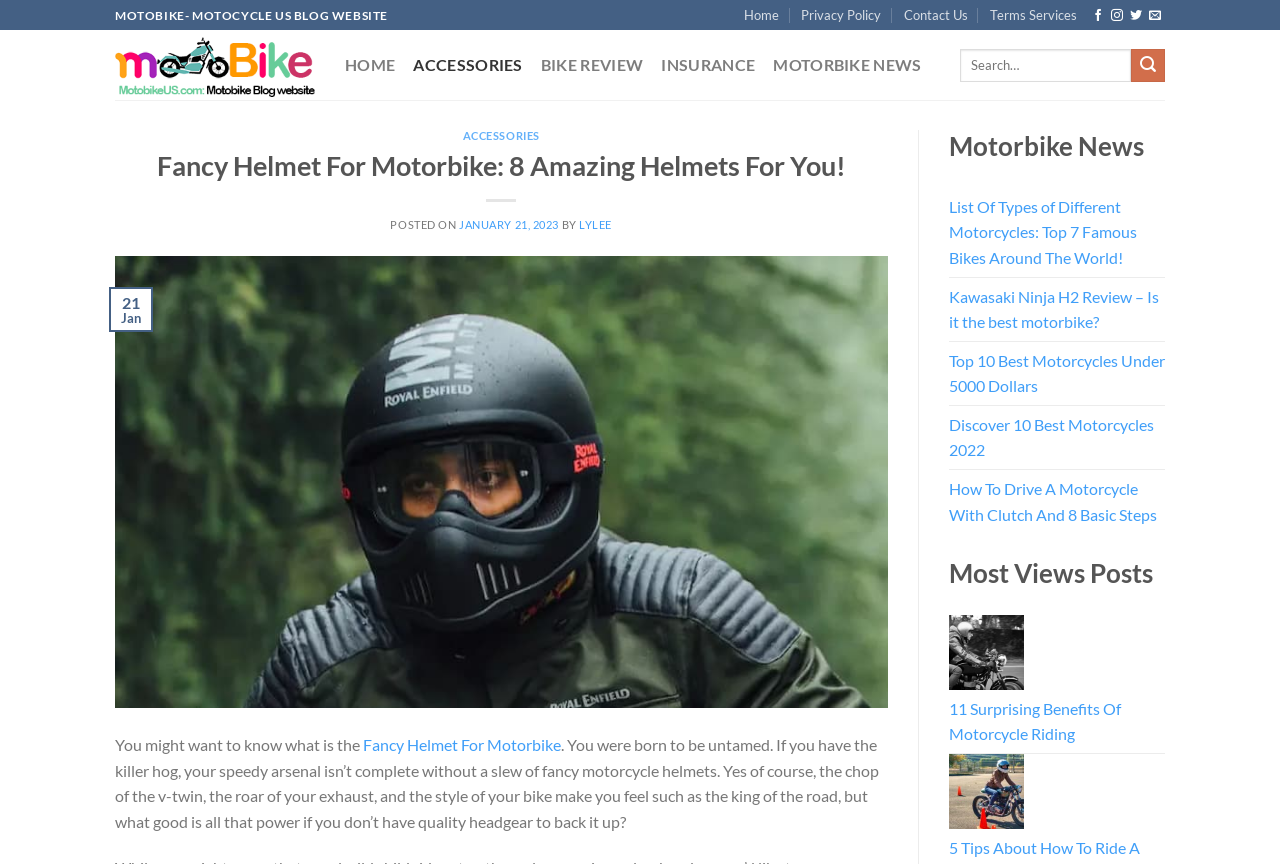Please find the bounding box coordinates of the element that must be clicked to perform the given instruction: "View the Motorbike News section". The coordinates should be four float numbers from 0 to 1, i.e., [left, top, right, bottom].

[0.741, 0.151, 0.91, 0.19]